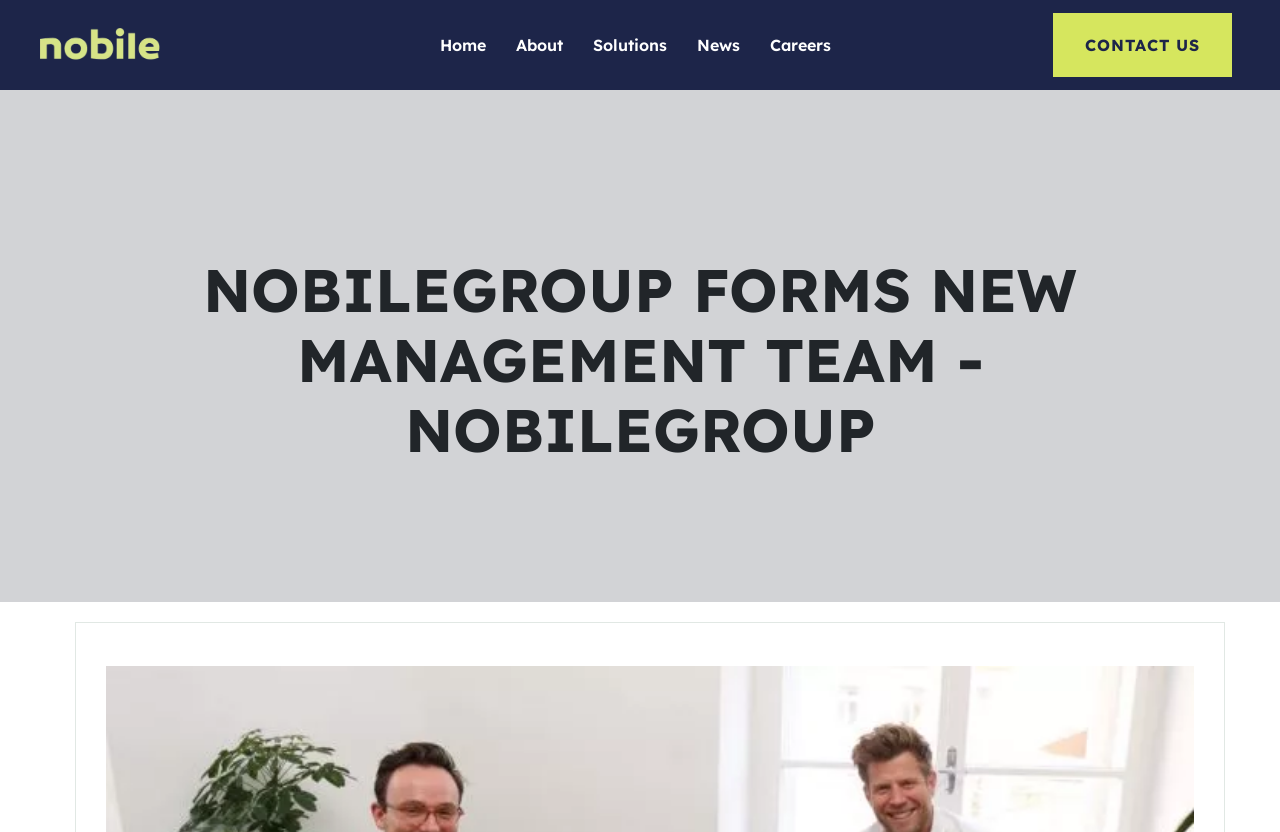Identify the bounding box of the UI element described as follows: "News". Provide the coordinates as four float numbers in the range of 0 to 1 [left, top, right, bottom].

[0.533, 0.0, 0.59, 0.108]